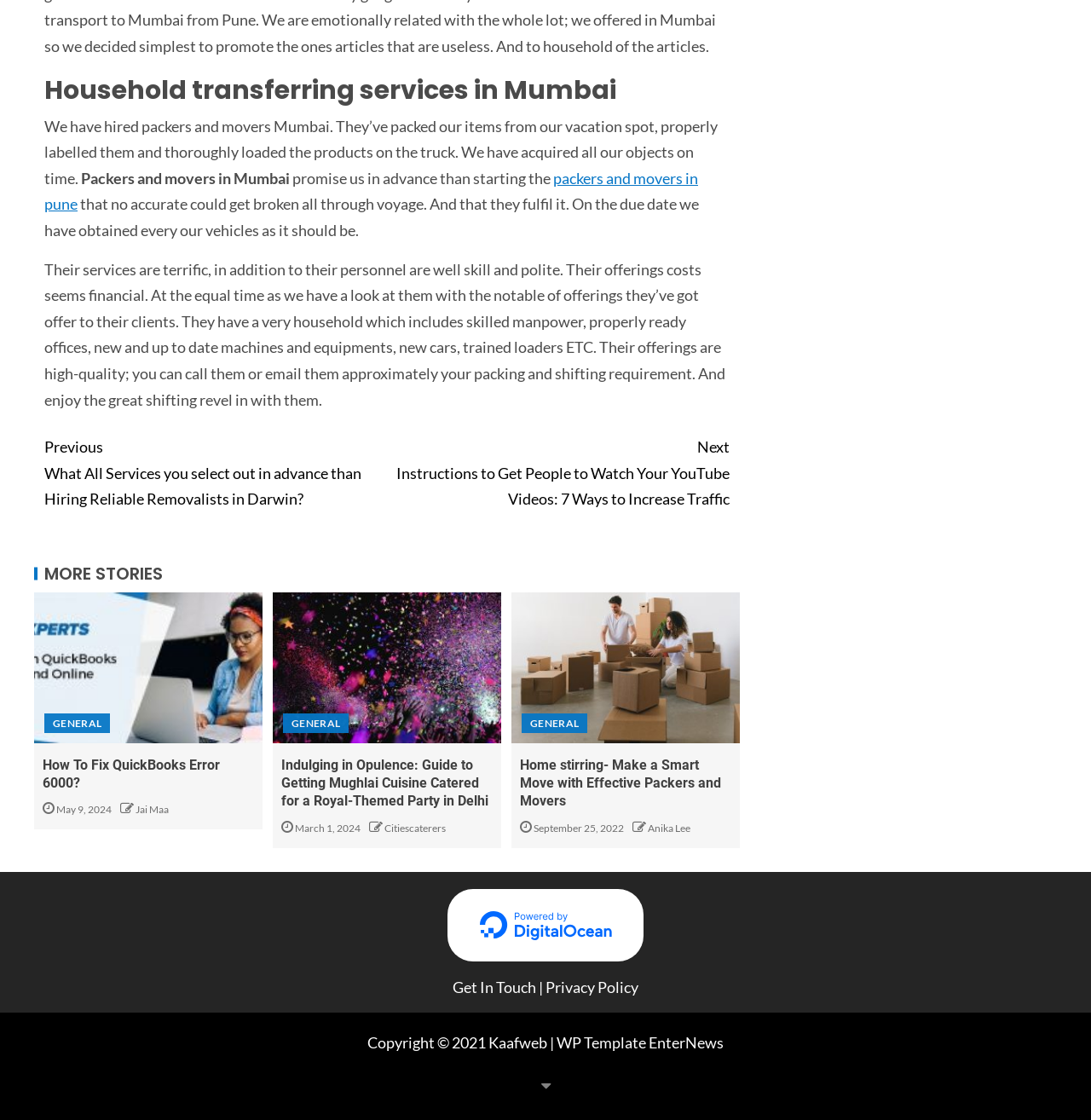What is the name of the author of the article 'Home stirring- Make a Smart Move with Effective Packers and Movers'?
Based on the image, provide your answer in one word or phrase.

Anika Lee